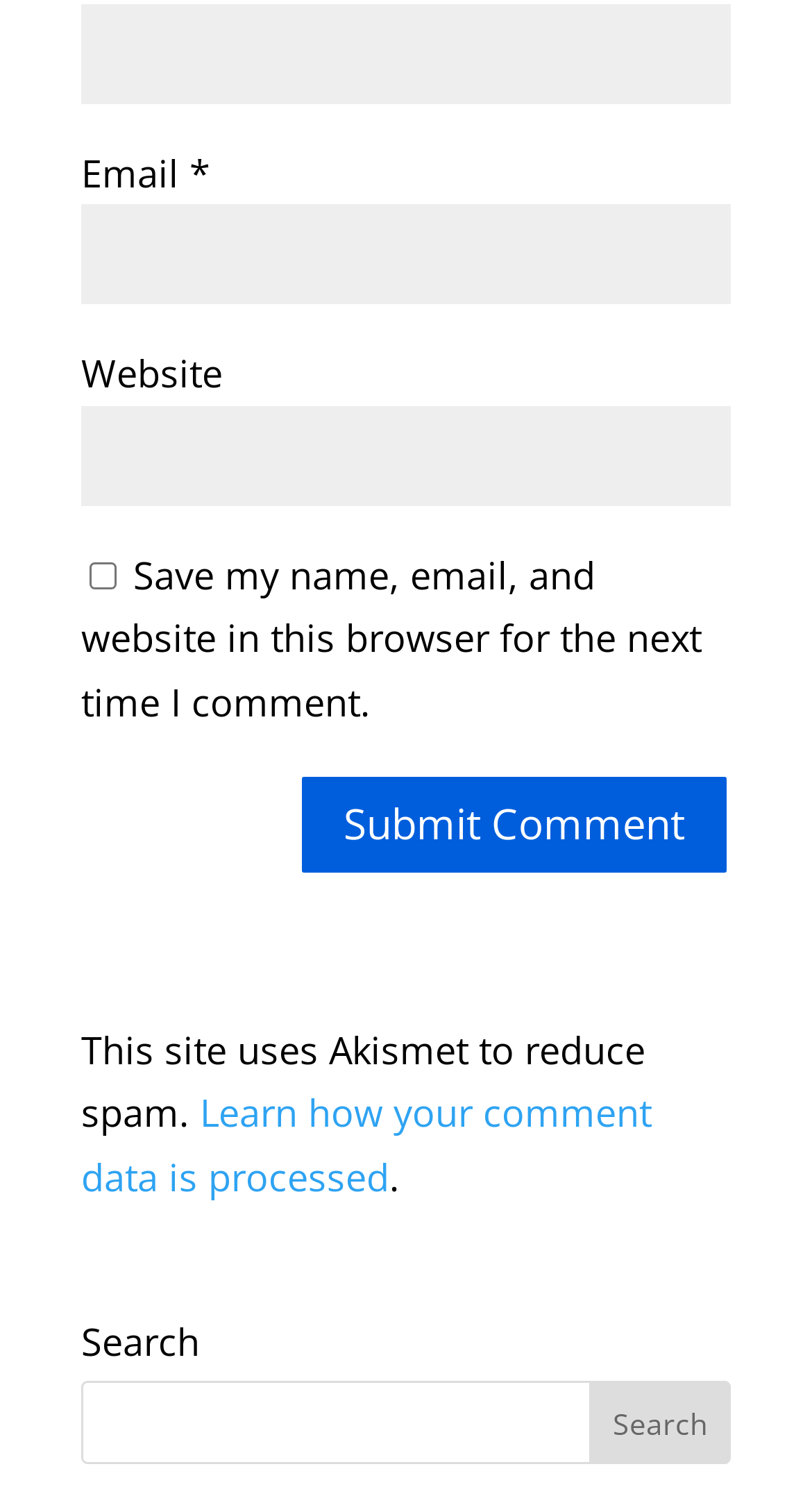Please identify the bounding box coordinates of the area I need to click to accomplish the following instruction: "Enter your name".

[0.1, 0.002, 0.9, 0.069]